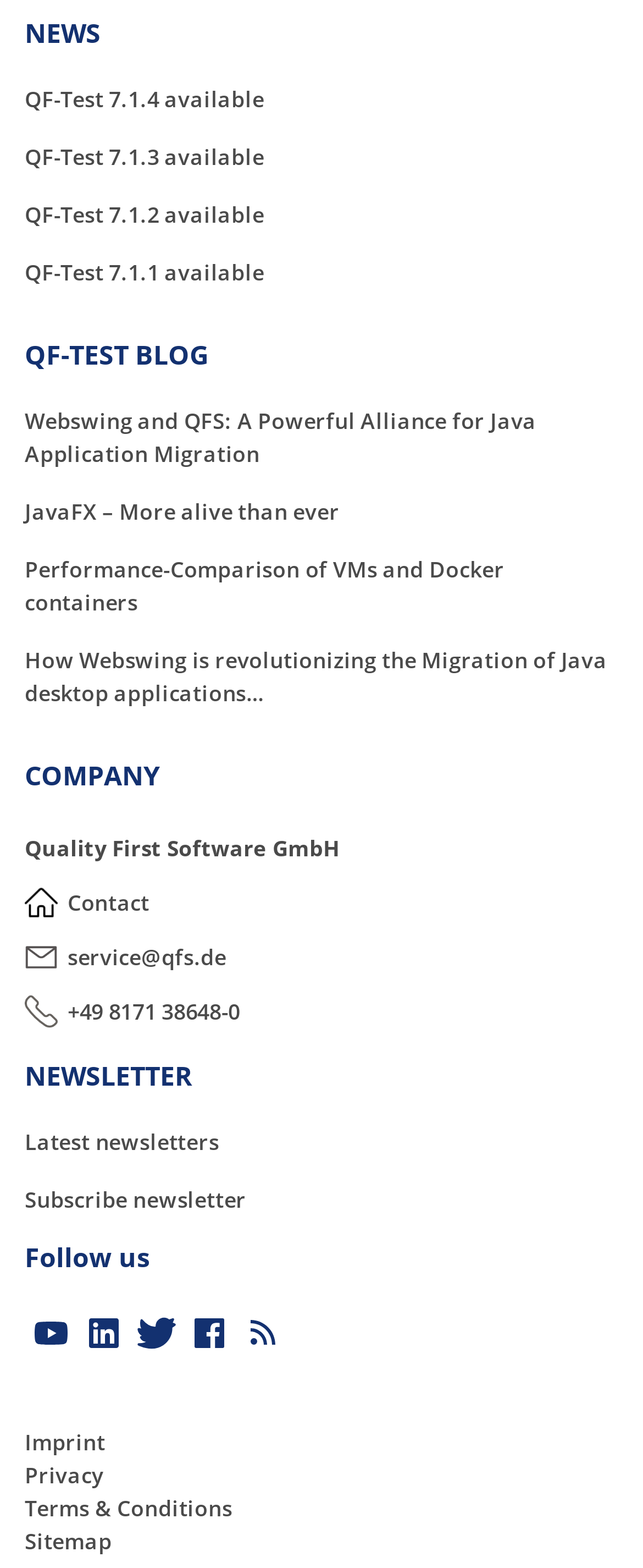Please specify the bounding box coordinates of the element that should be clicked to execute the given instruction: 'View rules for your comfort'. Ensure the coordinates are four float numbers between 0 and 1, expressed as [left, top, right, bottom].

None